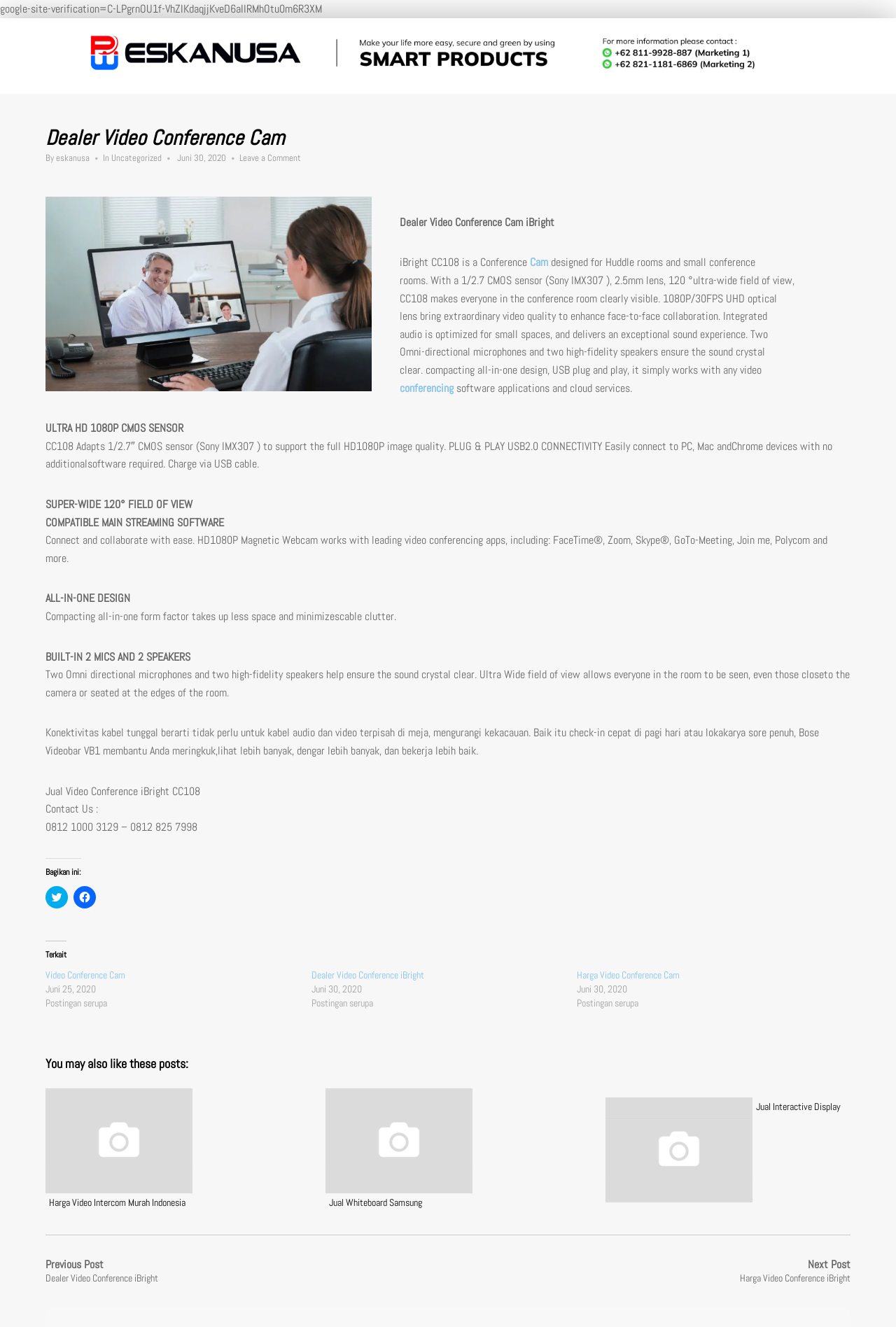Bounding box coordinates are to be given in the format (top-left x, top-left y, bottom-right x, bottom-right y). All values must be floating point numbers between 0 and 1. Provide the bounding box coordinate for the UI element described as: alt="Eskanusa Putraco"

[0.051, 0.024, 0.949, 0.06]